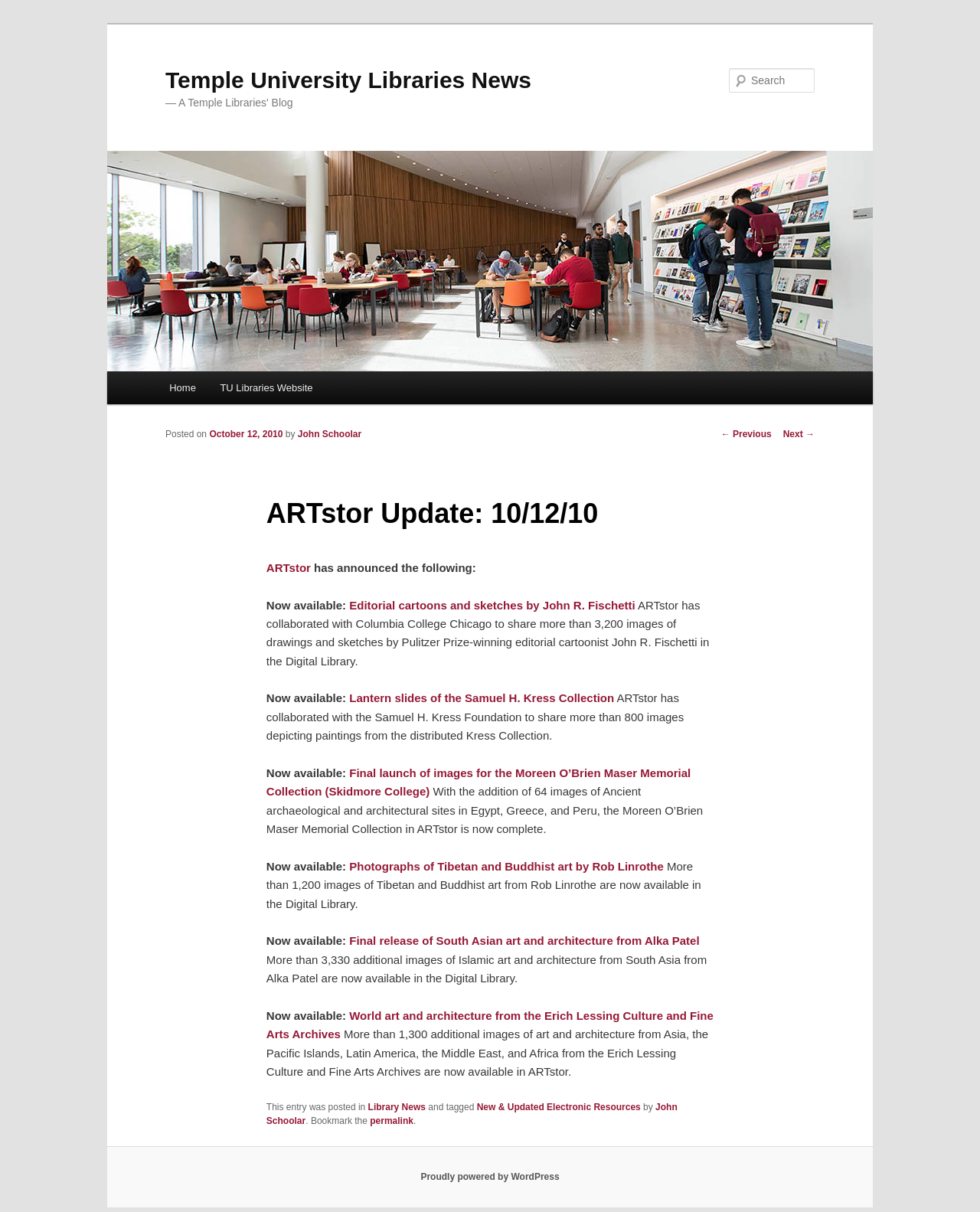Determine the bounding box coordinates of the element that should be clicked to execute the following command: "Go to the home page".

[0.16, 0.306, 0.212, 0.334]